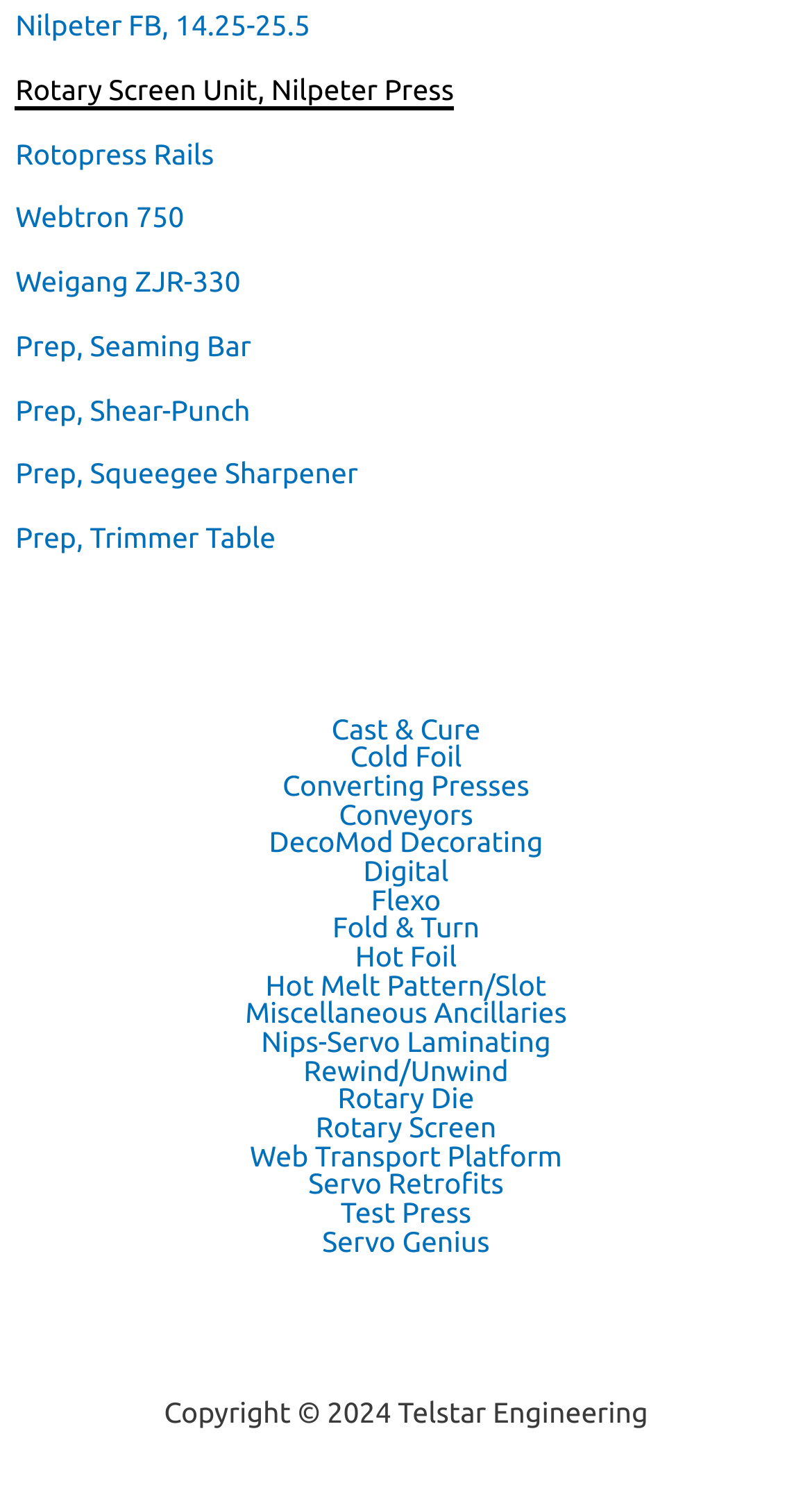What is the first product link?
Based on the visual content, answer with a single word or a brief phrase.

Nilpeter FB, 14.25-25.5